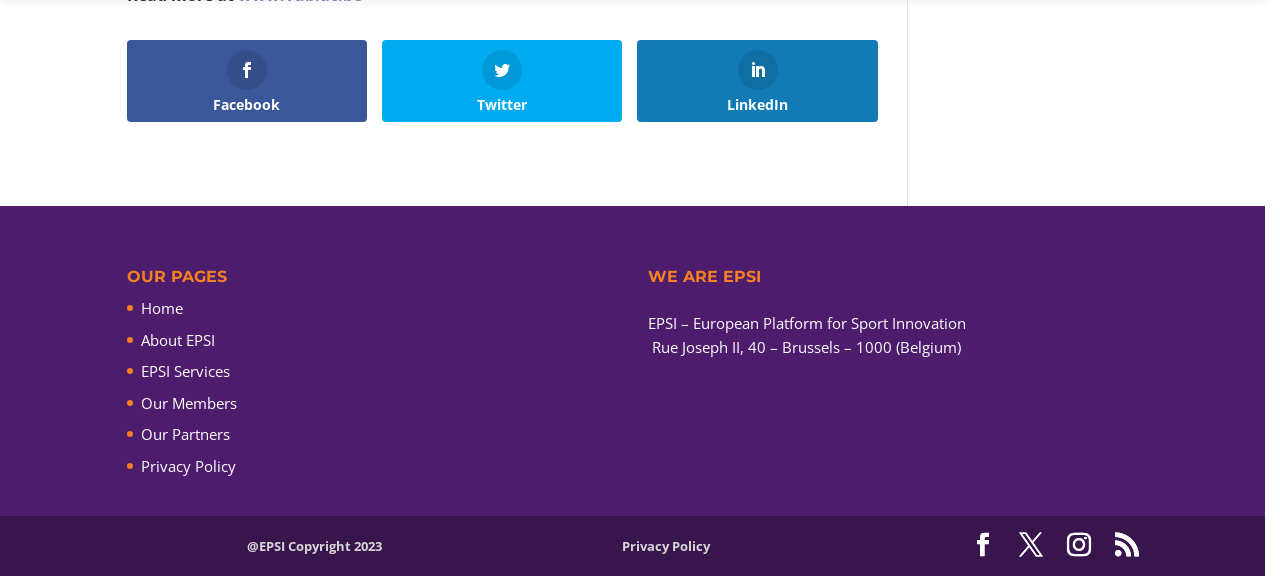Please specify the coordinates of the bounding box for the element that should be clicked to carry out this instruction: "View Twitter page". The coordinates must be four float numbers between 0 and 1, formatted as [left, top, right, bottom].

[0.298, 0.069, 0.486, 0.212]